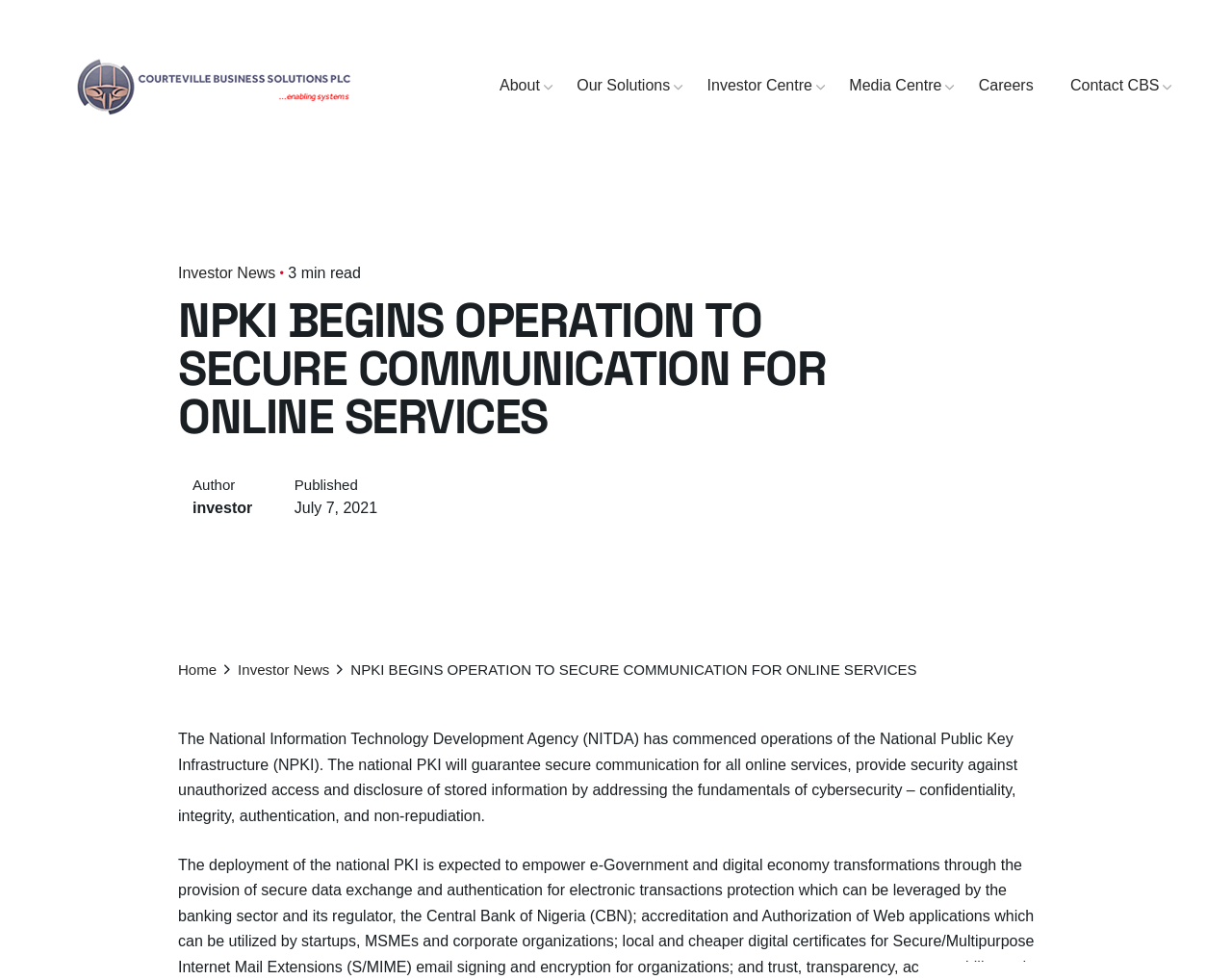Please locate the bounding box coordinates of the element that should be clicked to achieve the given instruction: "visit Home page".

[0.145, 0.675, 0.176, 0.692]